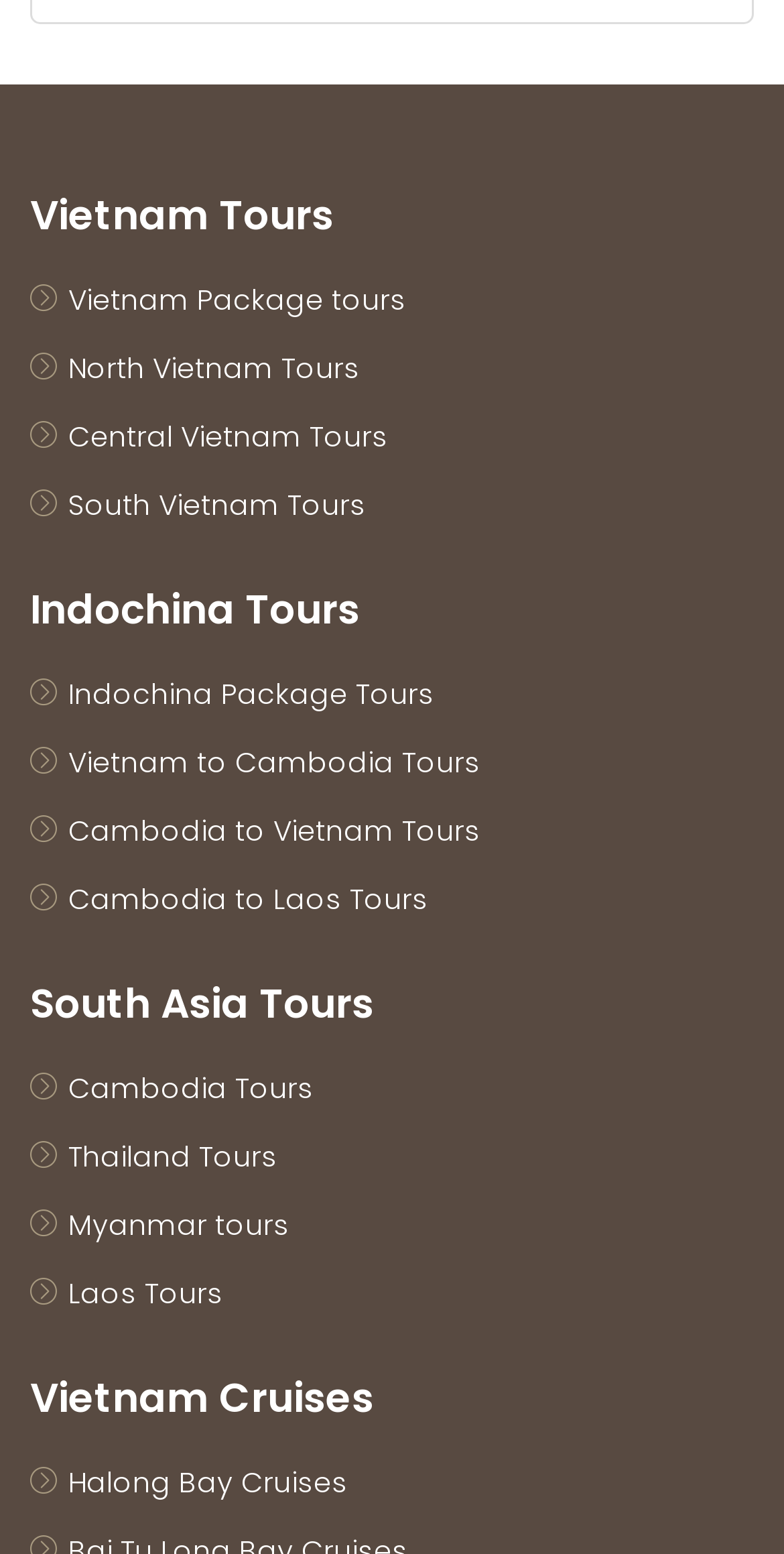Could you please study the image and provide a detailed answer to the question:
What type of tours are listed under 'Indochina Tours'?

Under the heading 'Indochina Tours', there are links to 'Indochina Tours', 'Indochina Package Tours', 'Vietnam to Cambodia Tours', and more, indicating that the type of tours listed are package tours.